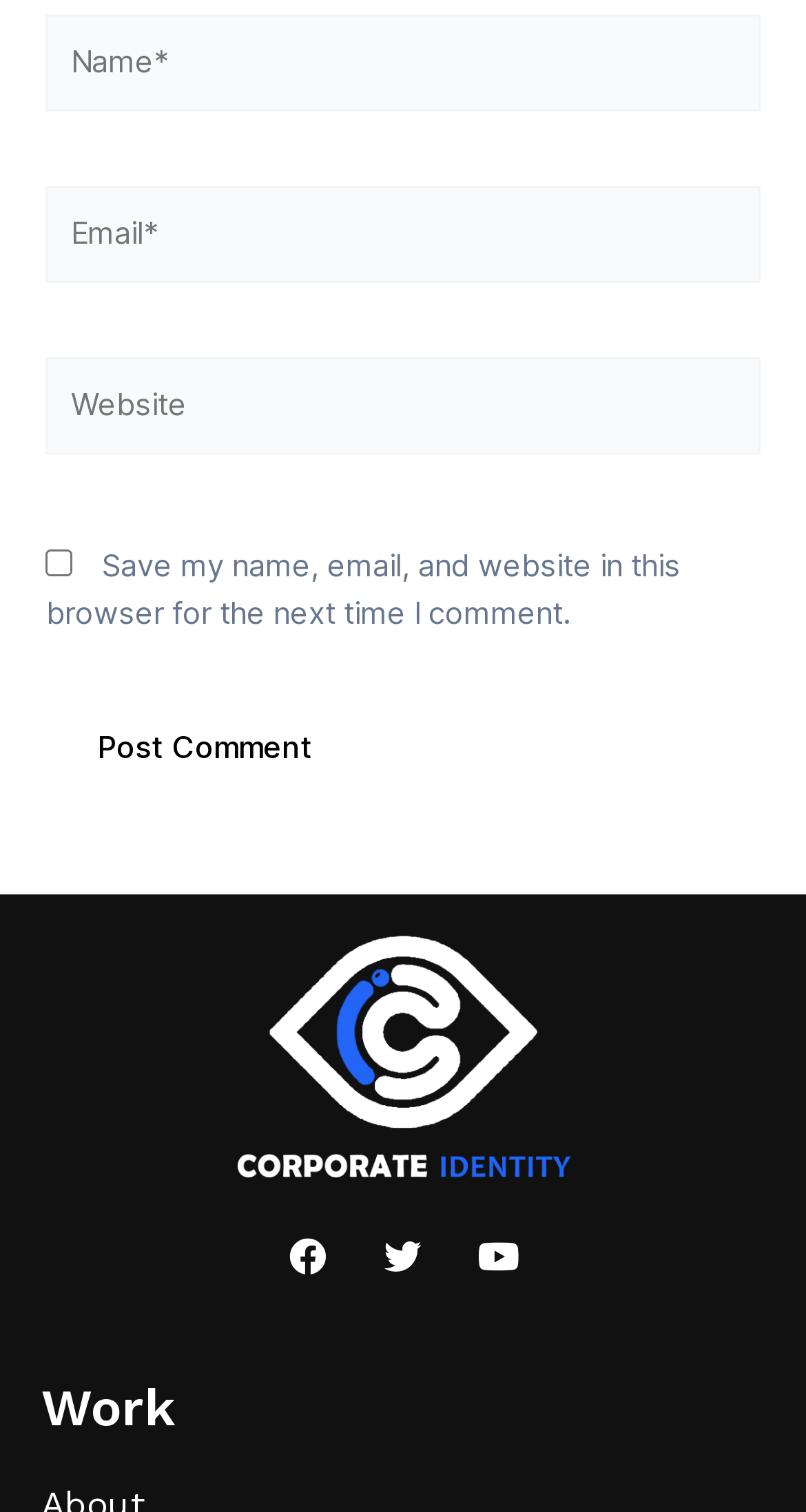What is the purpose of the checkbox?
Give a one-word or short phrase answer based on the image.

Save comment info